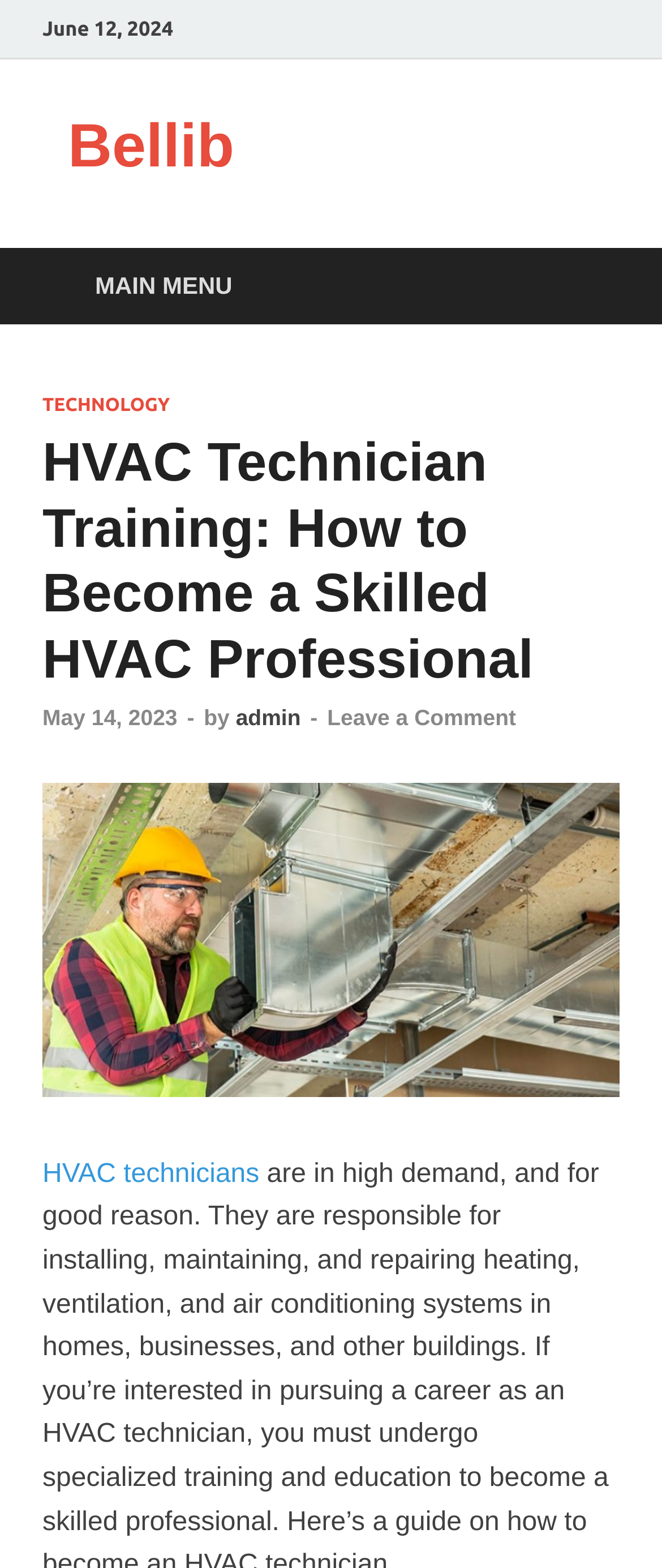Determine the bounding box coordinates for the UI element described. Format the coordinates as (top-left x, top-left y, bottom-right x, bottom-right y) and ensure all values are between 0 and 1. Element description: May 14, 2023May 15, 2023

[0.064, 0.45, 0.268, 0.466]